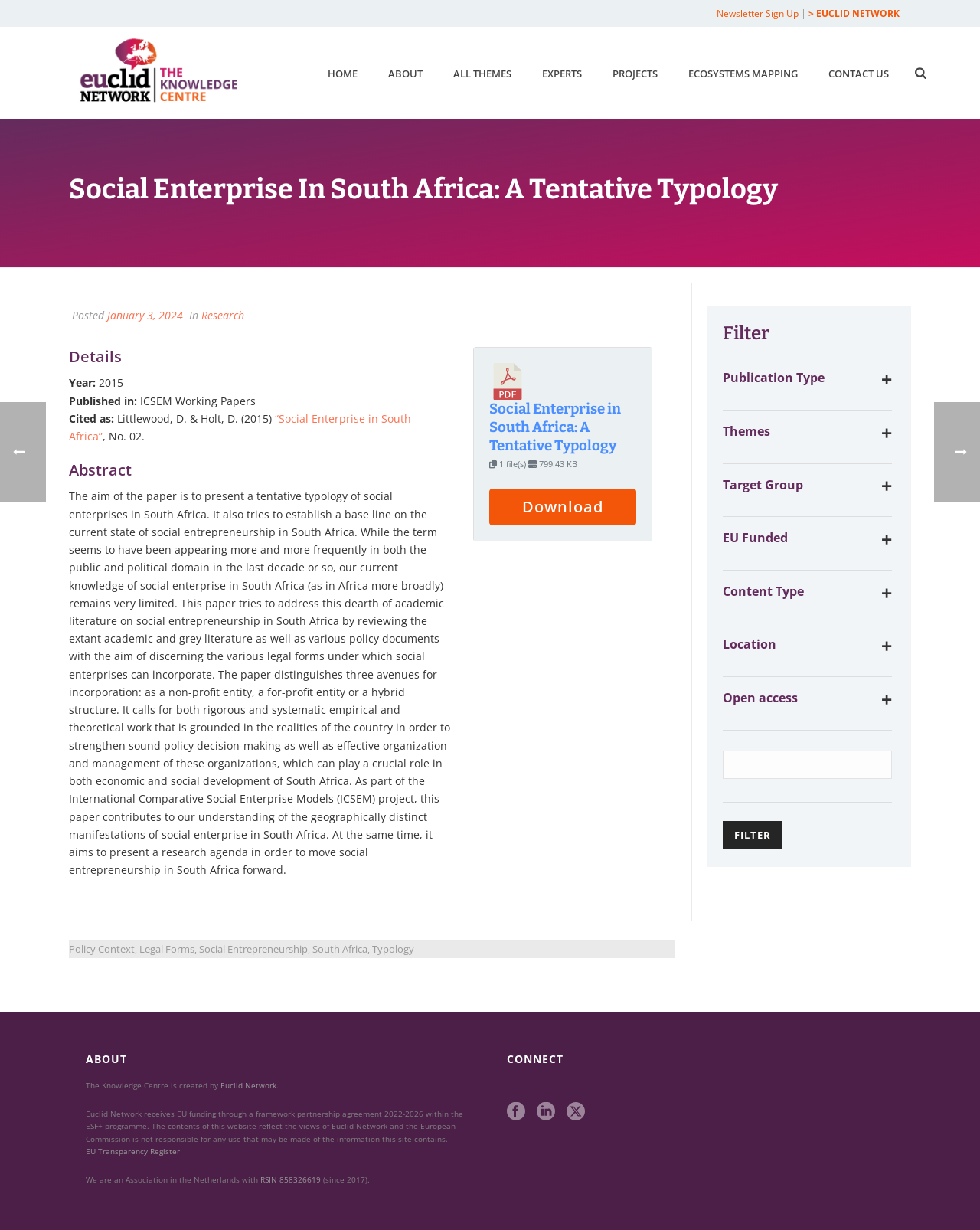Analyze the image and provide a detailed answer to the question: How many filters are available in the filter section?

I found the number of filters by counting the number of checkbox elements in the filter section, which includes 'Media', 'Videos', 'Paper', 'Articles', 'Blog Posts', 'Books', 'Infographics', 'Reports', 'Toolkits & Guides', 'Policy Statements', and others.